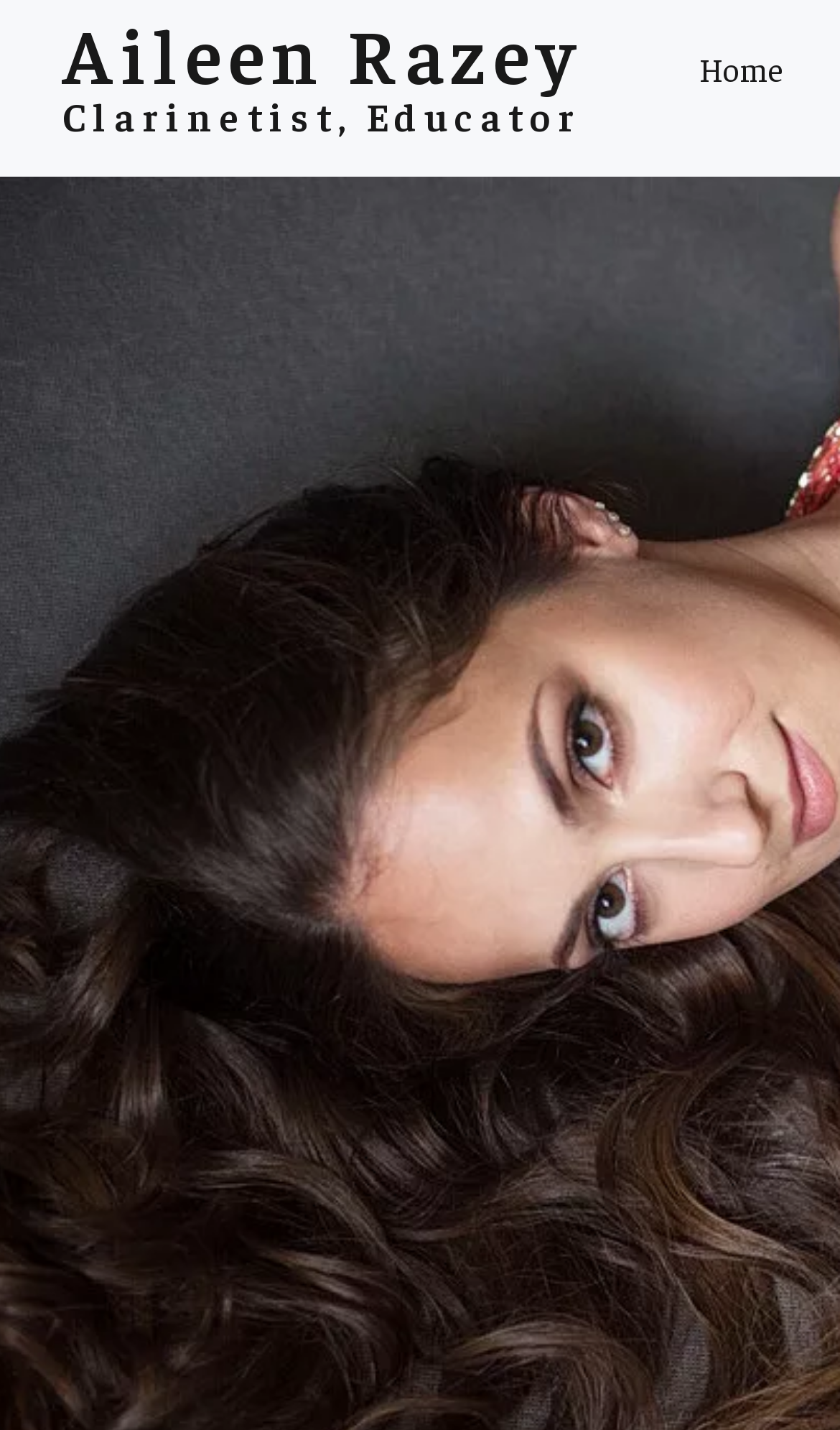Your task is to find and give the main heading text of the webpage.

Aileen Razey
Clarinetist, Educator